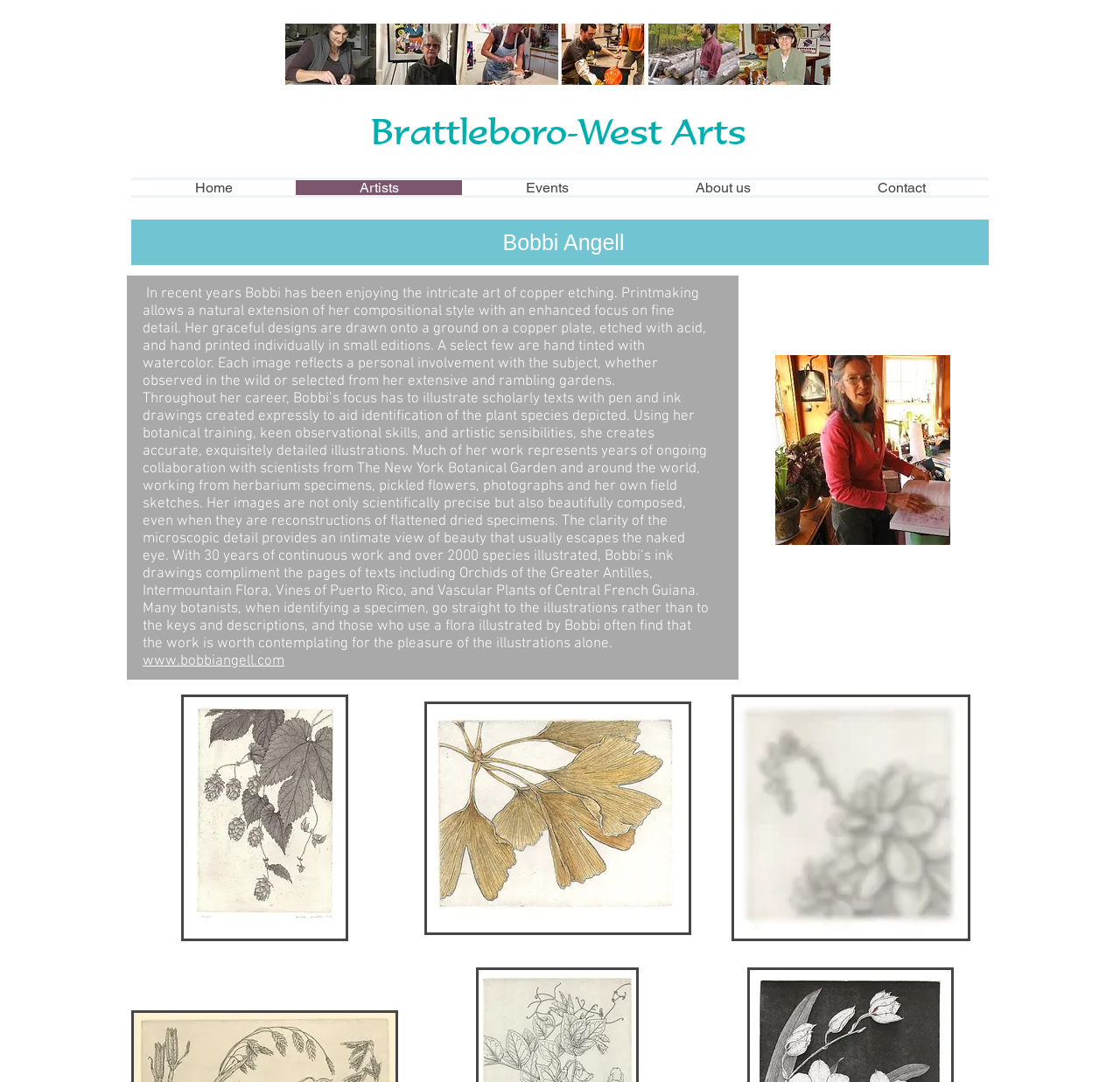Determine the bounding box coordinates of the area to click in order to meet this instruction: "Visit Bobbi Angell's website".

[0.127, 0.603, 0.254, 0.619]